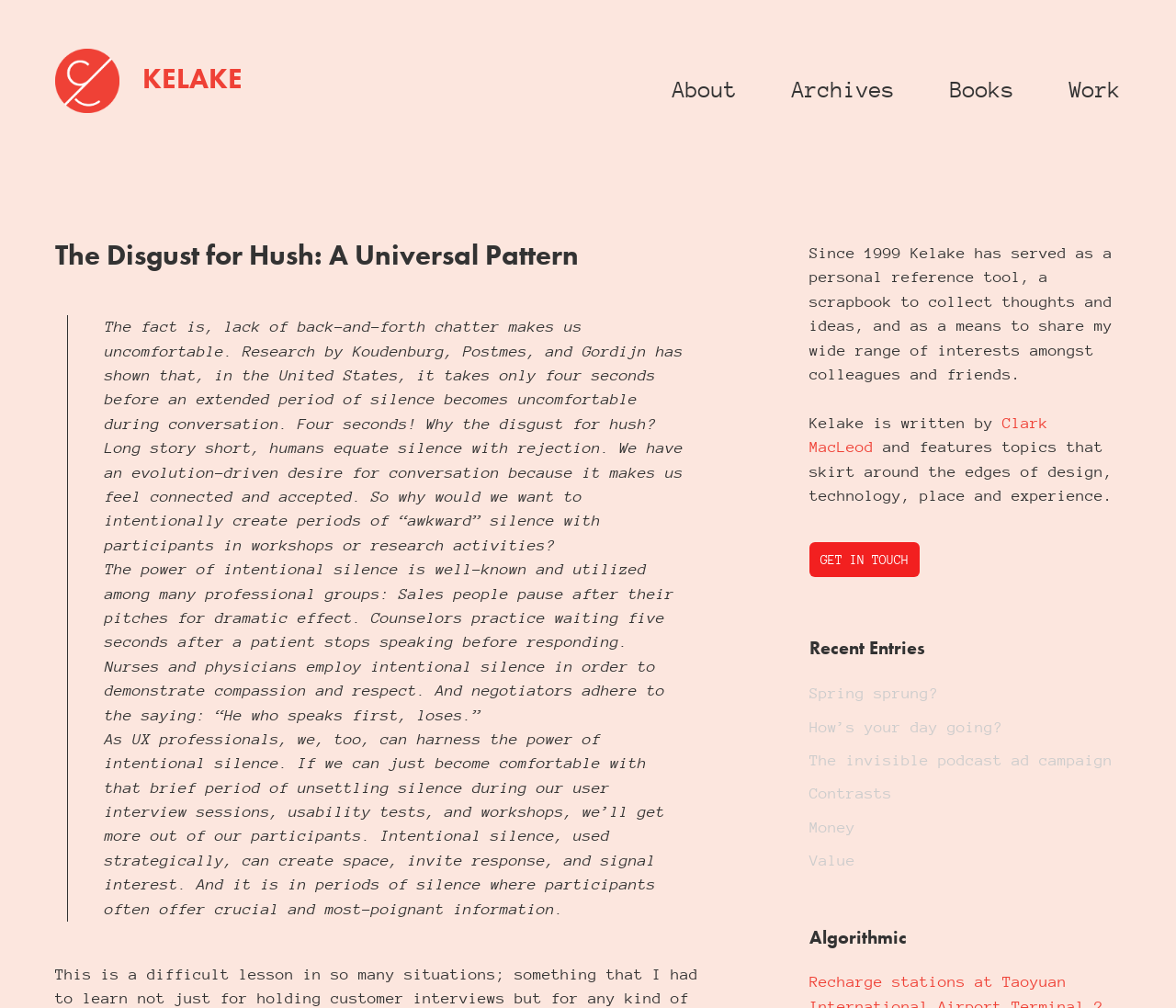Determine the bounding box coordinates of the clickable area required to perform the following instruction: "Click on the 'Work' link". The coordinates should be represented as four float numbers between 0 and 1: [left, top, right, bottom].

[0.909, 0.077, 0.953, 0.111]